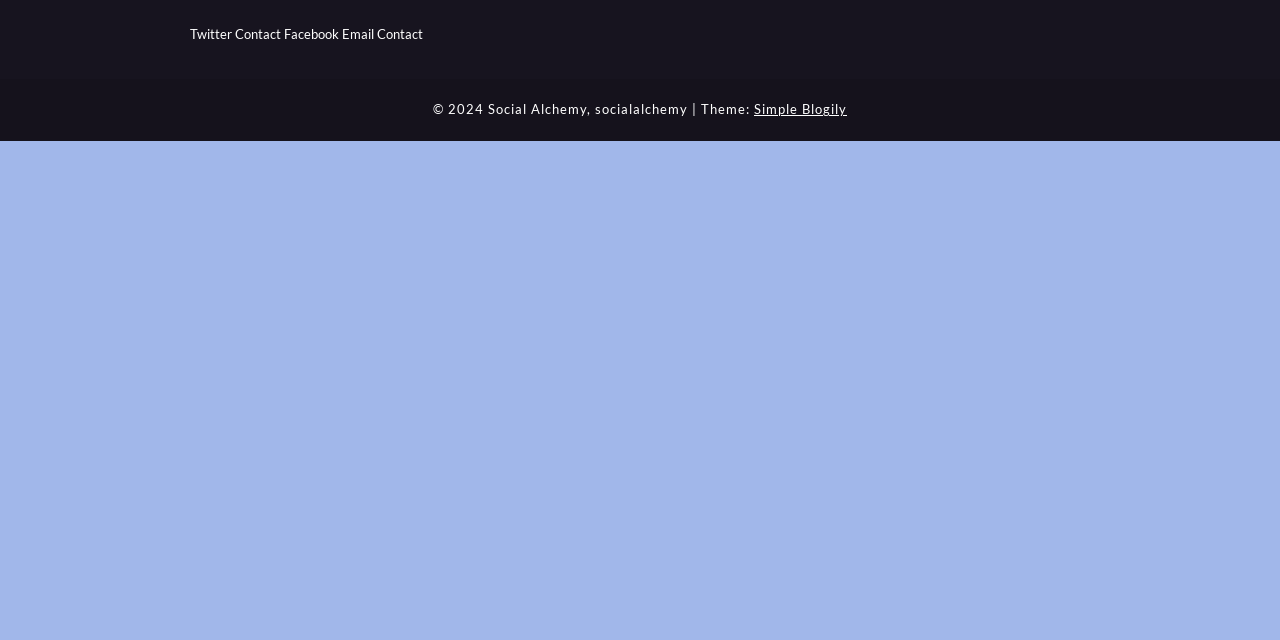Based on the provided description, "Simple Blogily", find the bounding box of the corresponding UI element in the screenshot.

[0.589, 0.158, 0.662, 0.183]